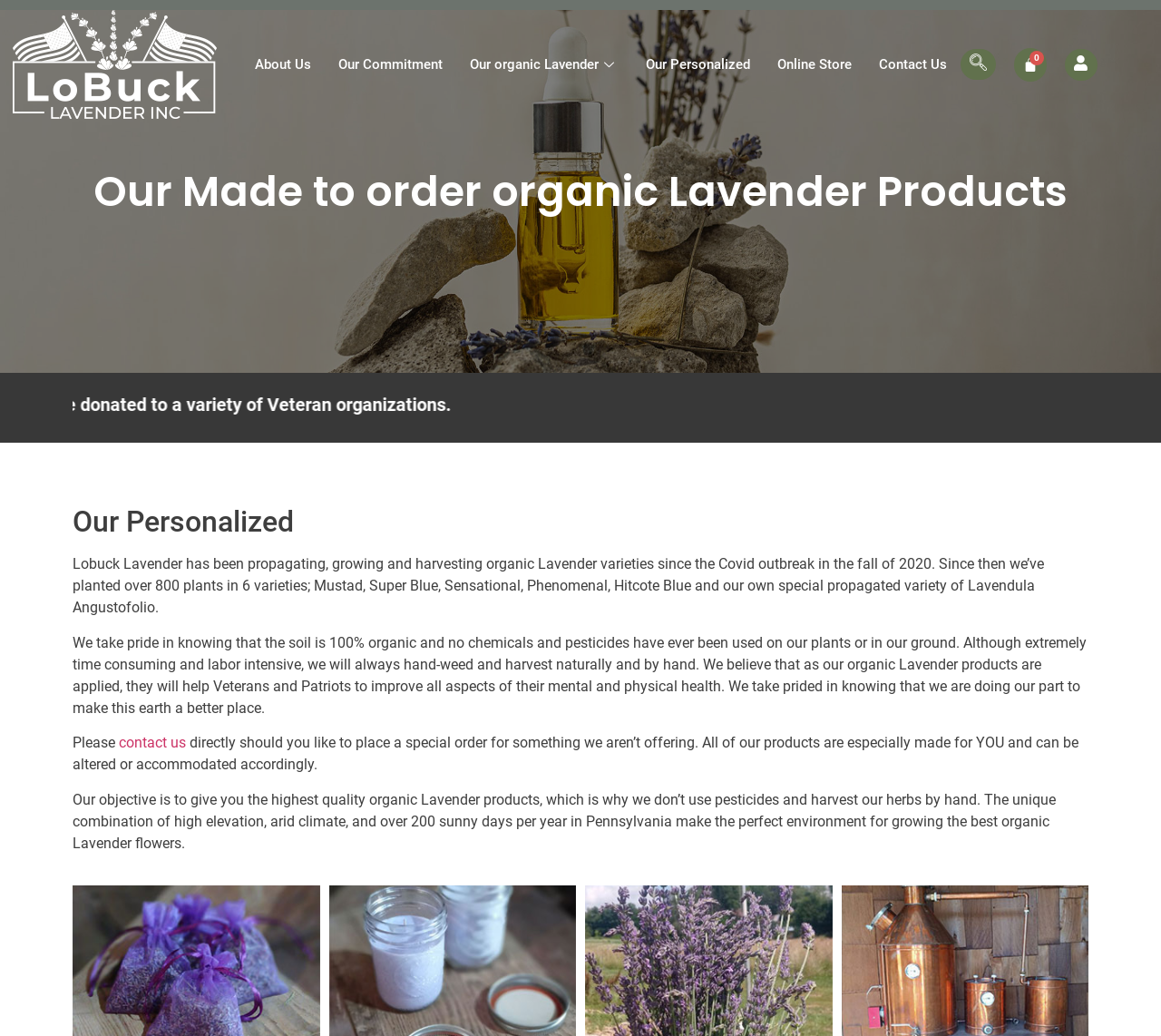Generate a detailed explanation of the webpage's features and information.

This webpage is about LoBuck Lavender, a company that specializes in organic lavender products. At the top of the page, there is a navigation menu with links to "About Us", "Our Commitment", "Our organic Lavender", "Our Personalized", "Online Store", and "Contact Us". 

Below the navigation menu, there is a heading that reads "Our Made to order organic Lavender Products". 

Further down, there is a section with a heading "Our Personalized" and a brief introduction to LoBuck Lavender, which explains that the company has been growing and harvesting organic lavender varieties since 2020. The text describes the company's commitment to using 100% organic soil, hand-weeding, and harvesting naturally. 

The company's mission is to provide high-quality organic lavender products to help improve mental and physical health, especially for Veterans and Patriots. 

There is also a call-to-action, encouraging visitors to contact the company directly if they would like to place a special order. 

Additionally, there is a section that highlights the unique environment of Pennsylvania, which allows for the growth of high-quality organic lavender flowers. 

On the right side of the page, there is a link to an empty cart with a "0" indicator, and a "20%" text, possibly indicating a discount or promotion.